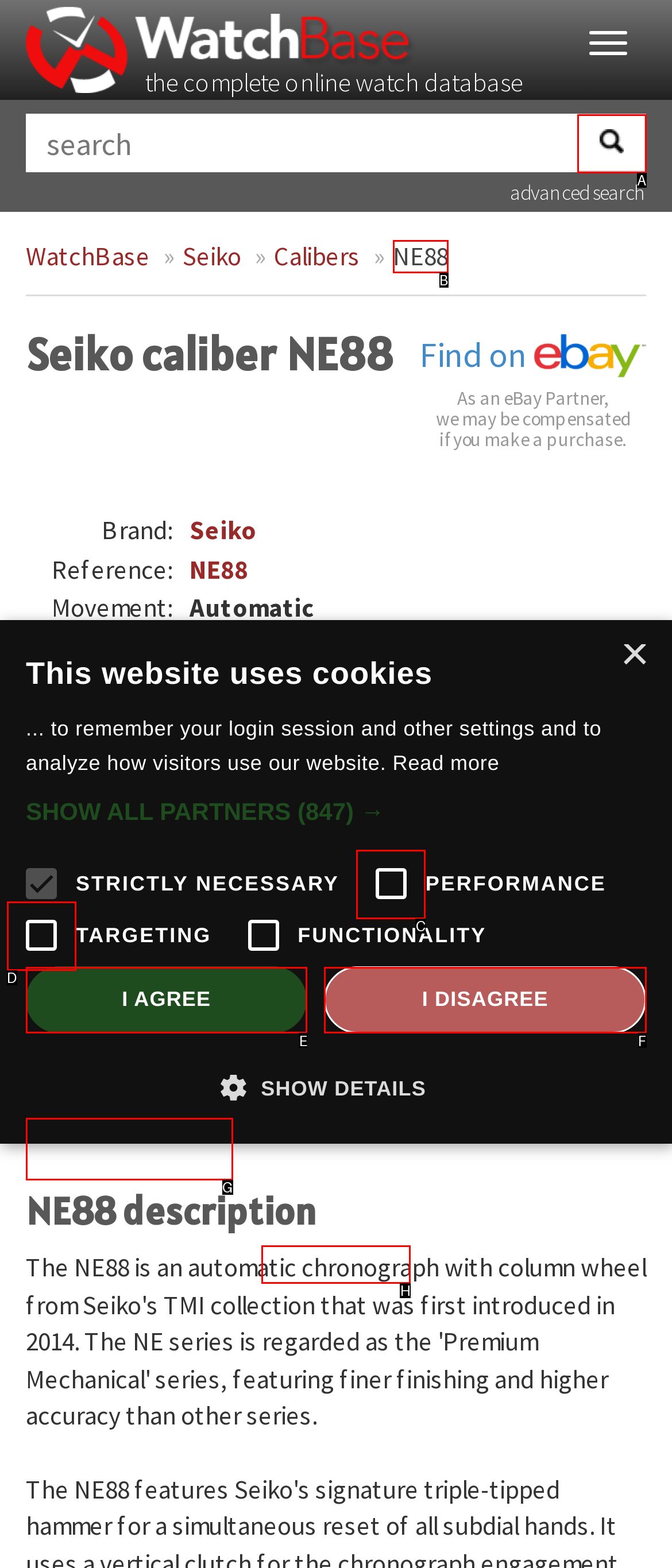Tell me the letter of the option that corresponds to the description: Functionality
Answer using the letter from the given choices directly.

H